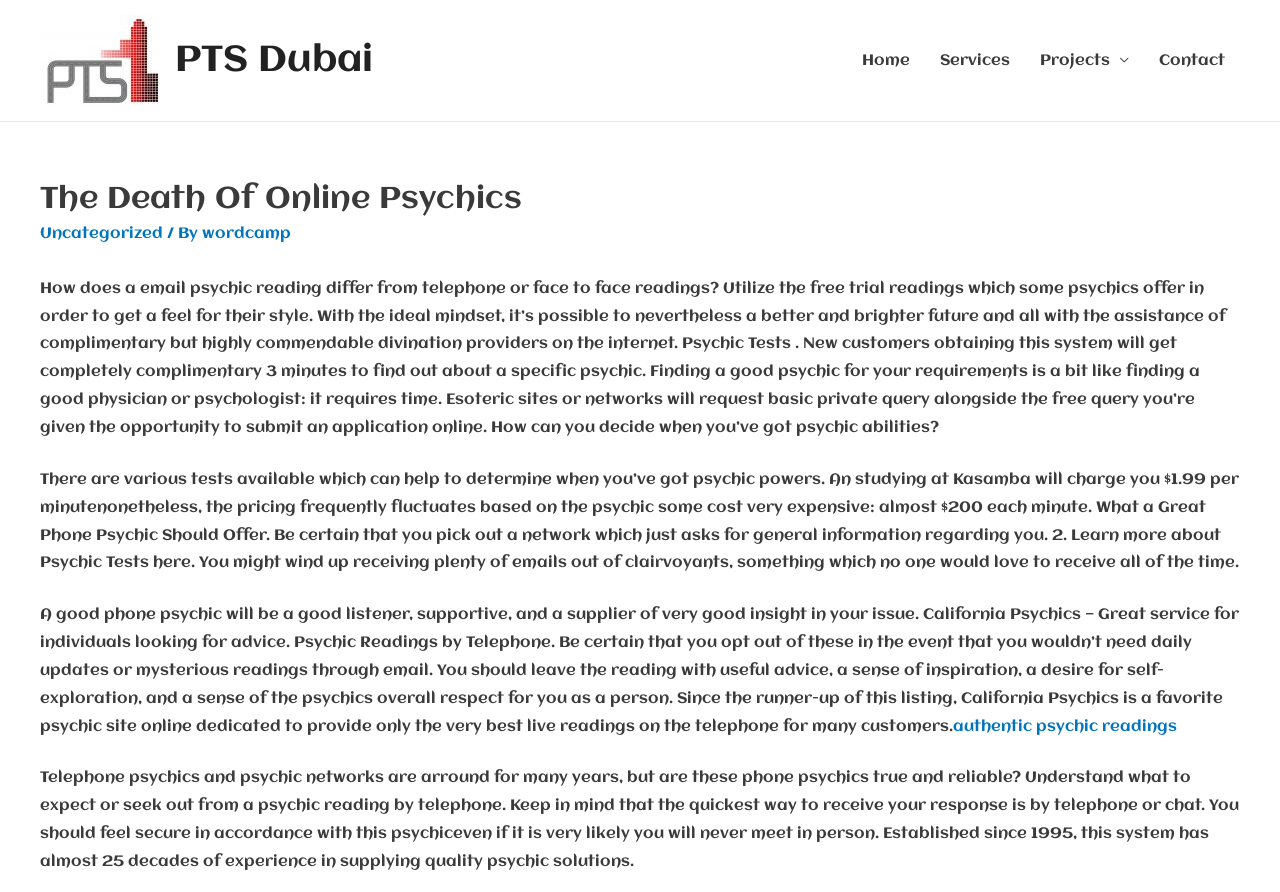How much does a reading at Kasamba cost?
Provide a short answer using one word or a brief phrase based on the image.

$1.99 per minute